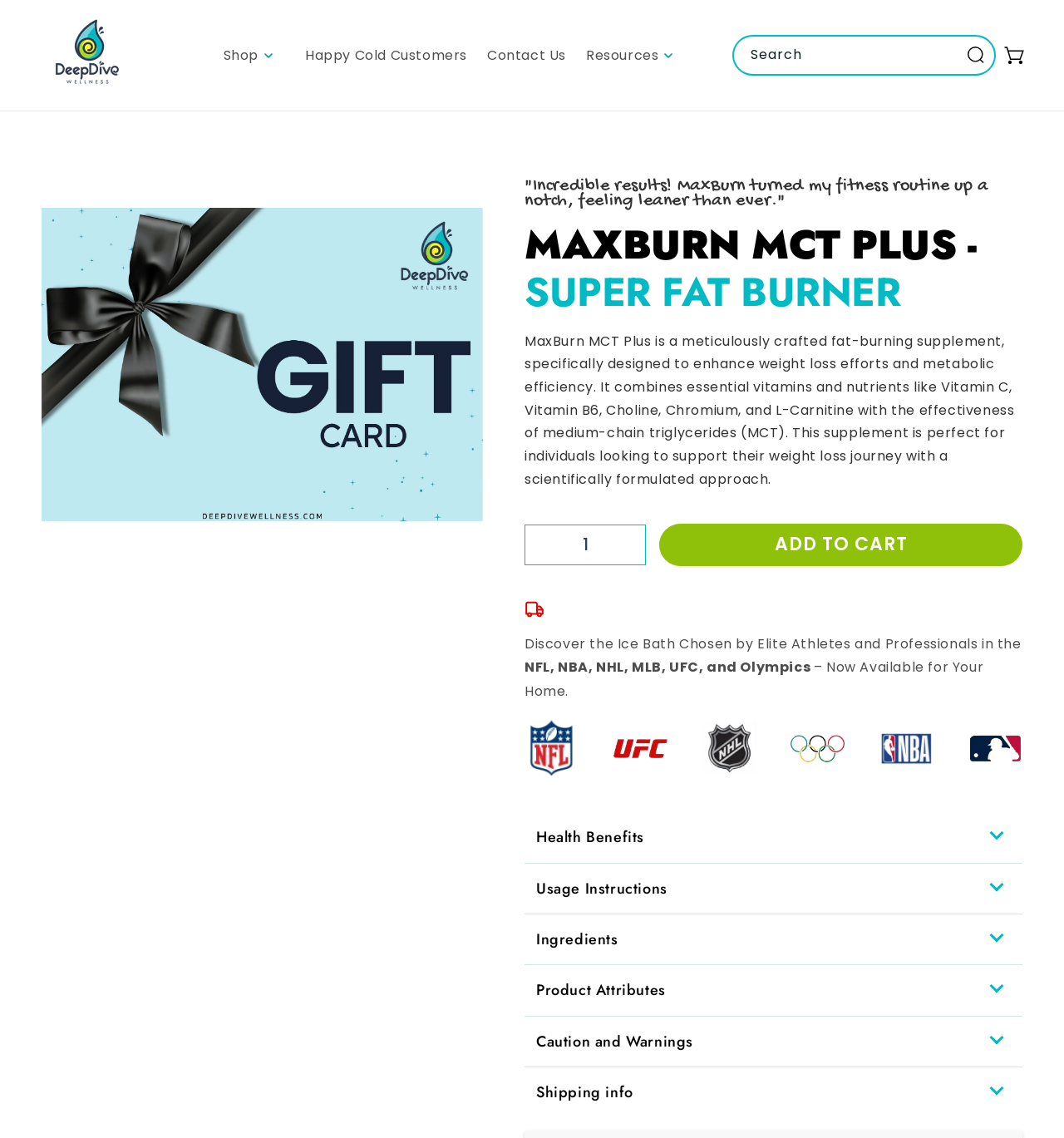What is the name of the supplement?
Please provide a detailed answer to the question.

The name of the supplement can be found in the heading element with the text 'MAXBURN MCT PLUS - SUPER FAT BURNER' and bounding box coordinates [0.493, 0.195, 0.961, 0.278].